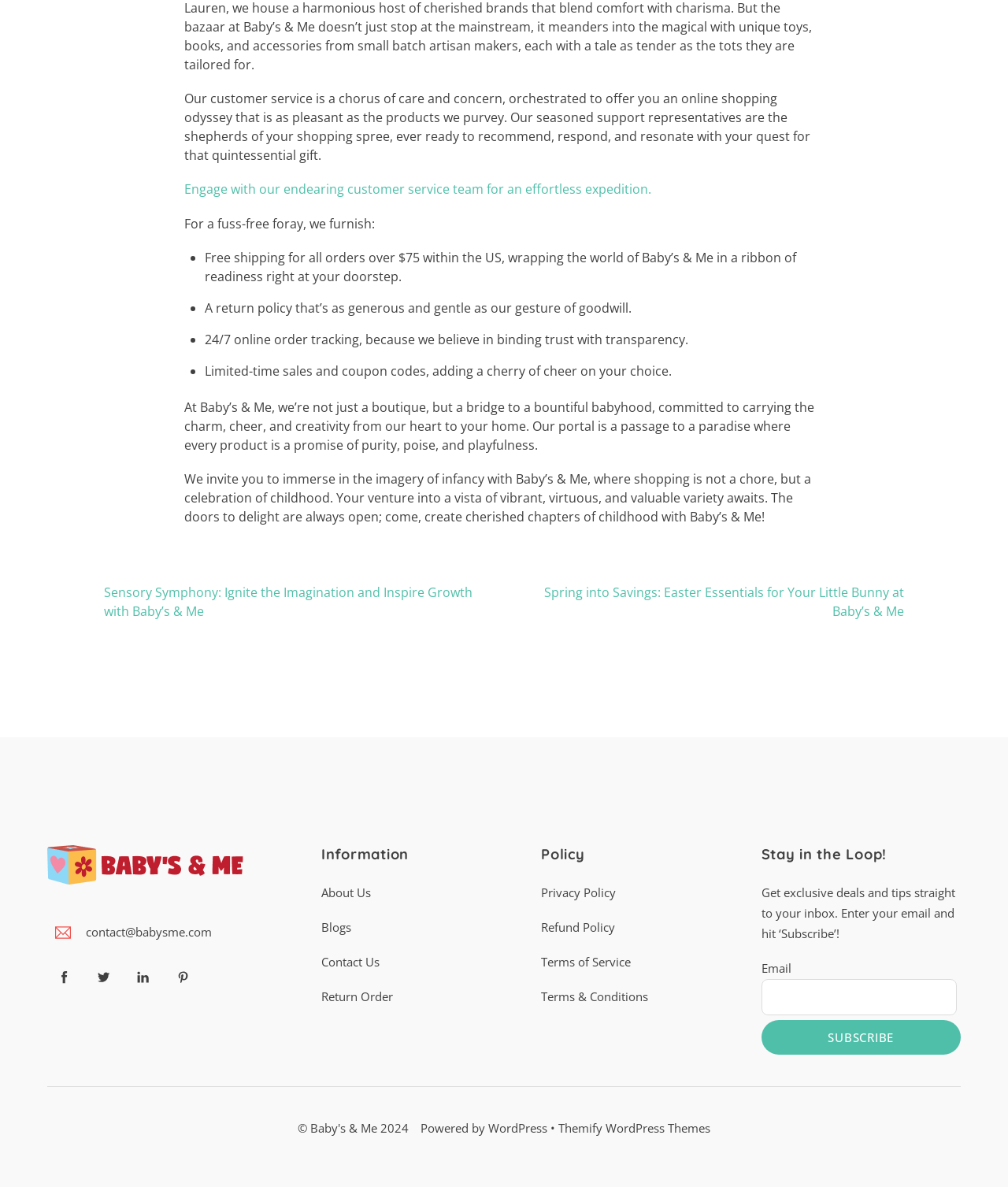Using the description: "parent_node: Email name="tb_optin_email"", determine the UI element's bounding box coordinates. Ensure the coordinates are in the format of four float numbers between 0 and 1, i.e., [left, top, right, bottom].

[0.755, 0.825, 0.949, 0.855]